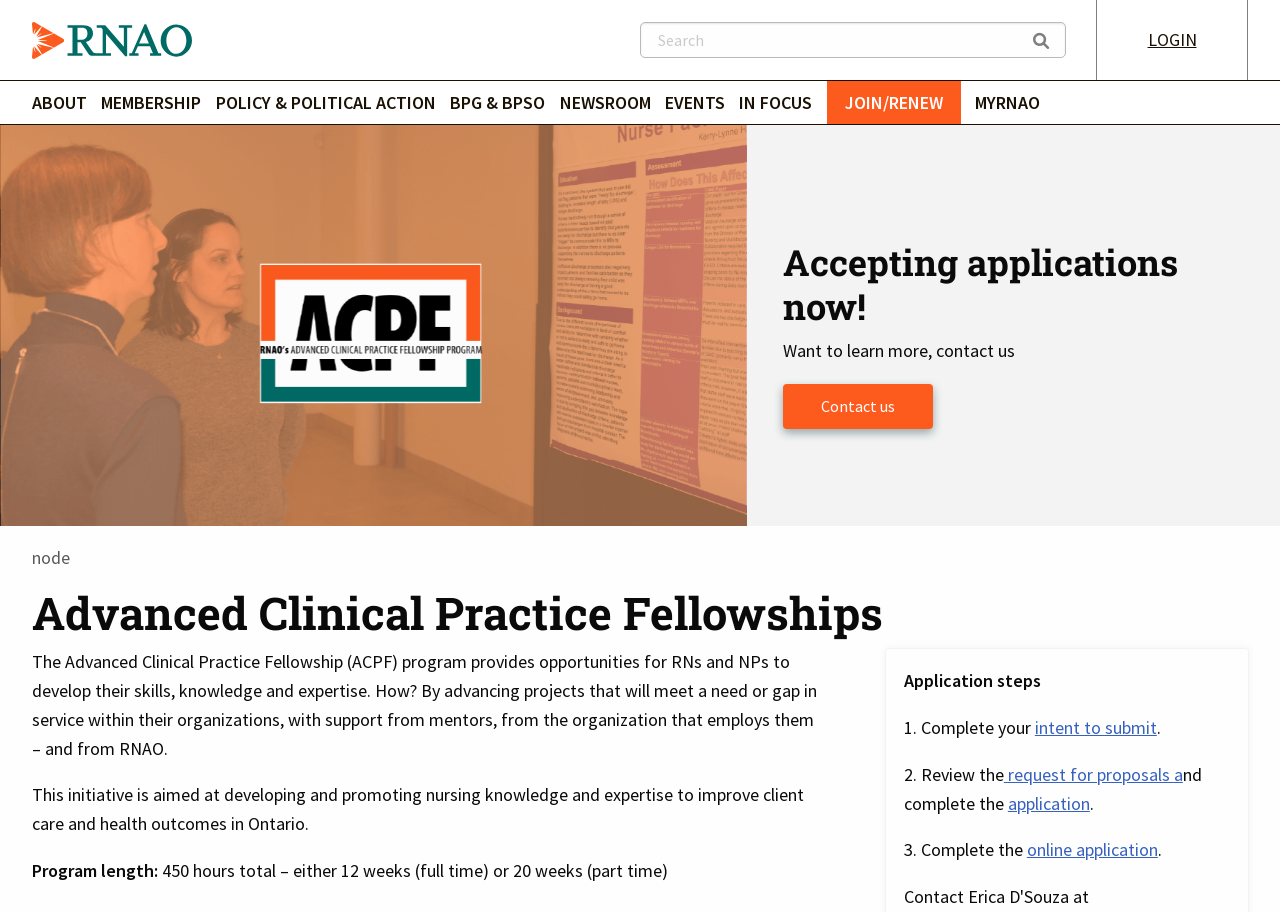Examine the image and give a thorough answer to the following question:
What is the first step in the application process?

The first step in the application process is to complete the intent to submit, which is a necessary step before reviewing the request for proposals and completing the application.